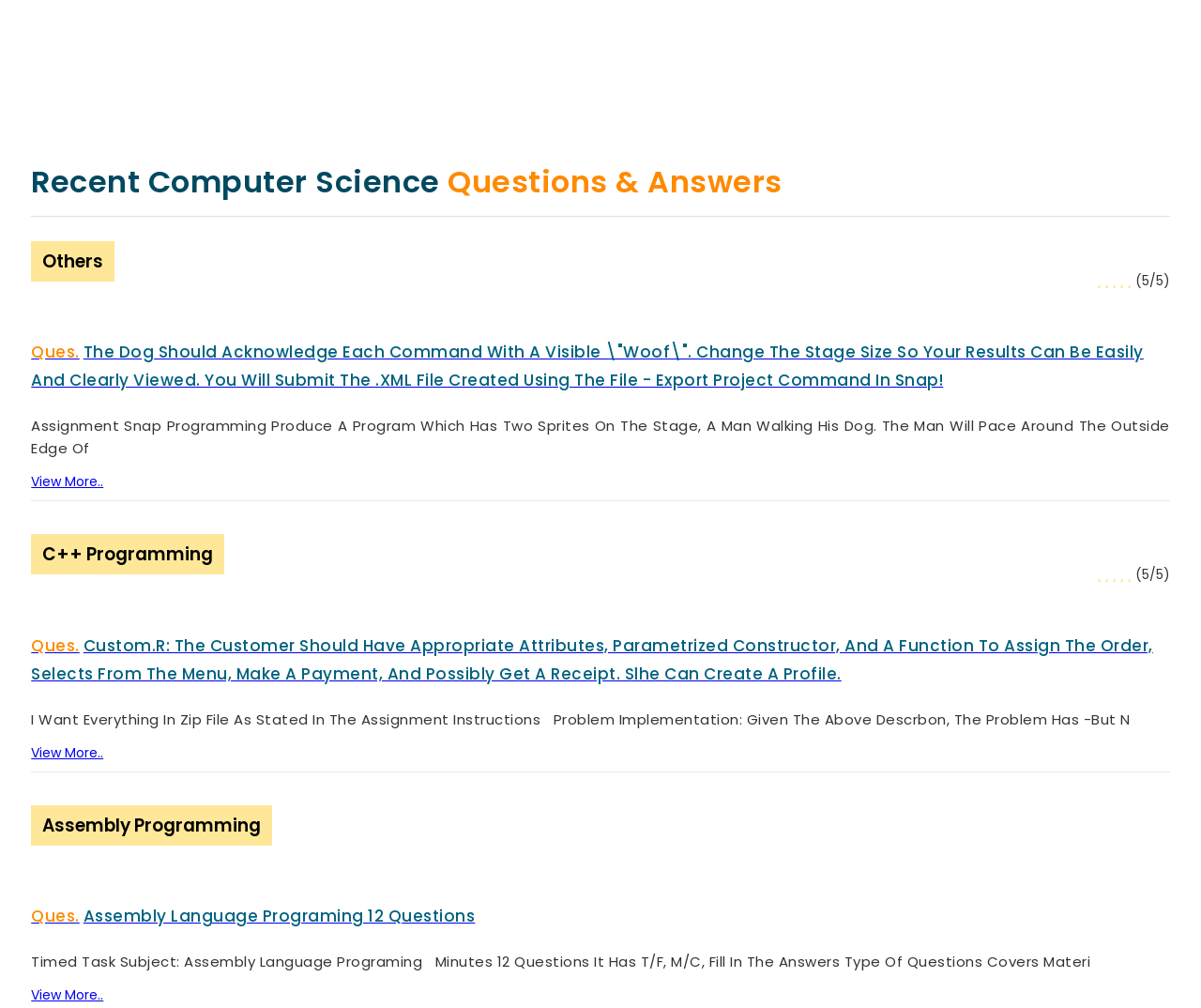Find the bounding box coordinates of the clickable area that will achieve the following instruction: "Search for a question".

[0.726, 0.206, 0.899, 0.28]